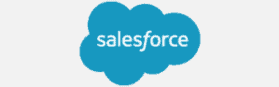Respond to the question below with a single word or phrase:
What is the purpose of the Salesforce platform?

Customer relationship management